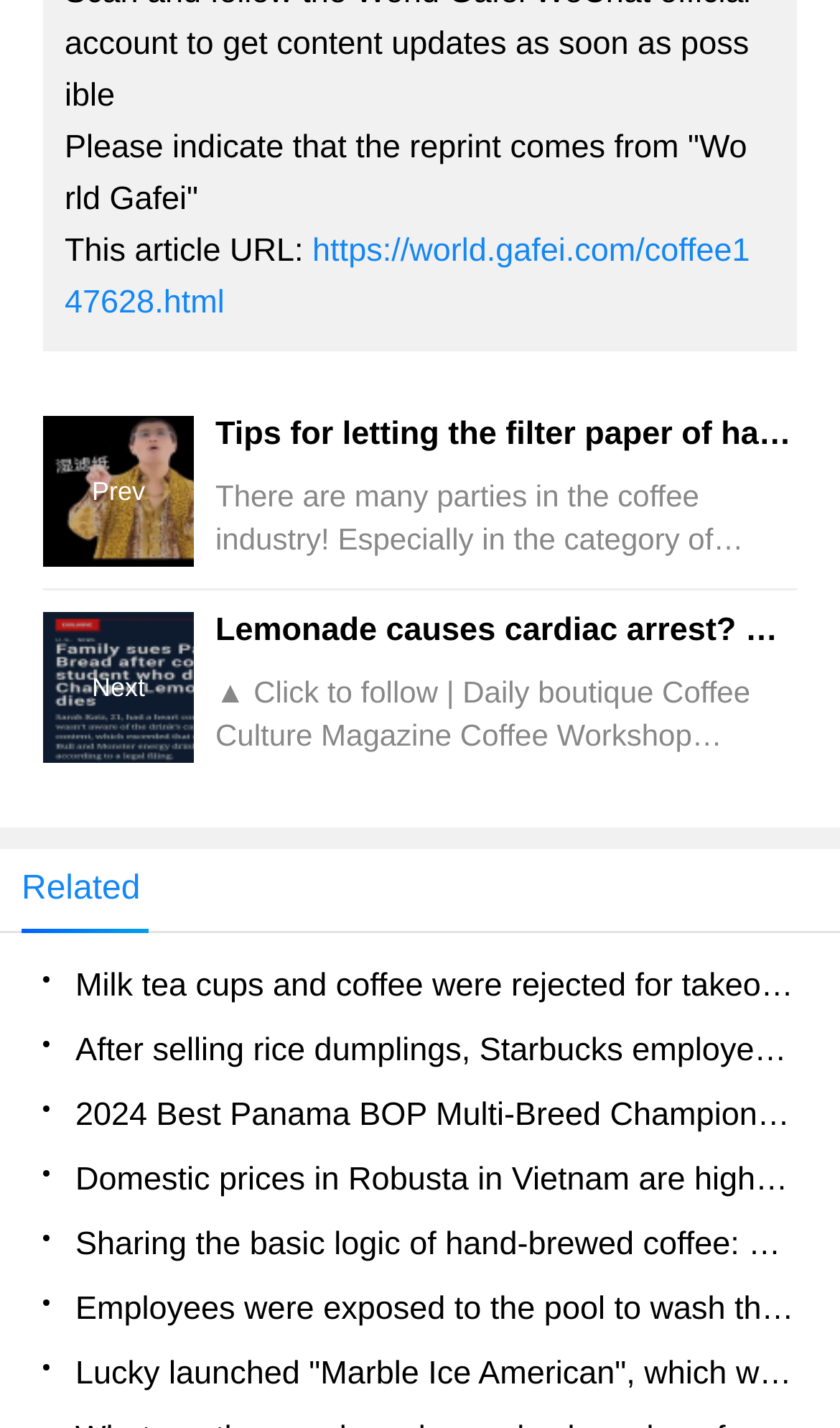Determine the bounding box coordinates of the clickable area required to perform the following instruction: "Click the link to read the article about the best Panama BOP multi-breed champion Chiroso breed introduction". The coordinates should be represented as four float numbers between 0 and 1: [left, top, right, bottom].

[0.051, 0.759, 0.949, 0.804]